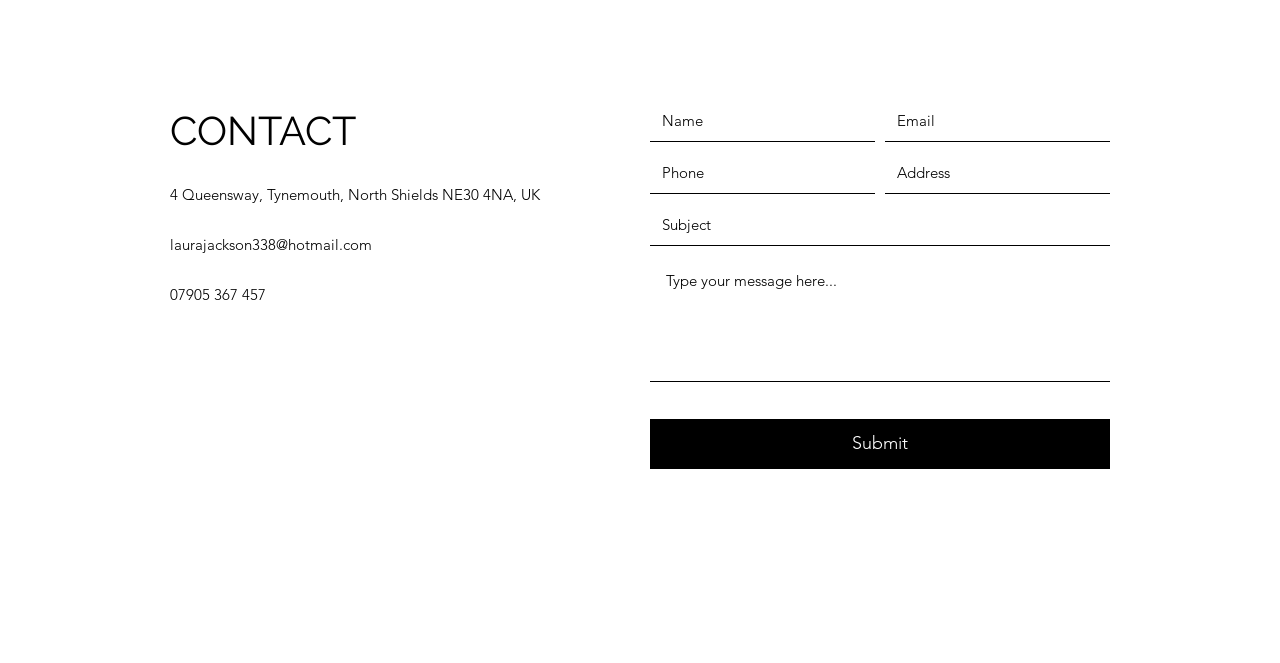What is the phone number to contact?
Refer to the image and provide a detailed answer to the question.

I found the phone number by looking at the static text element that contains the phone number, which is located below the email address.